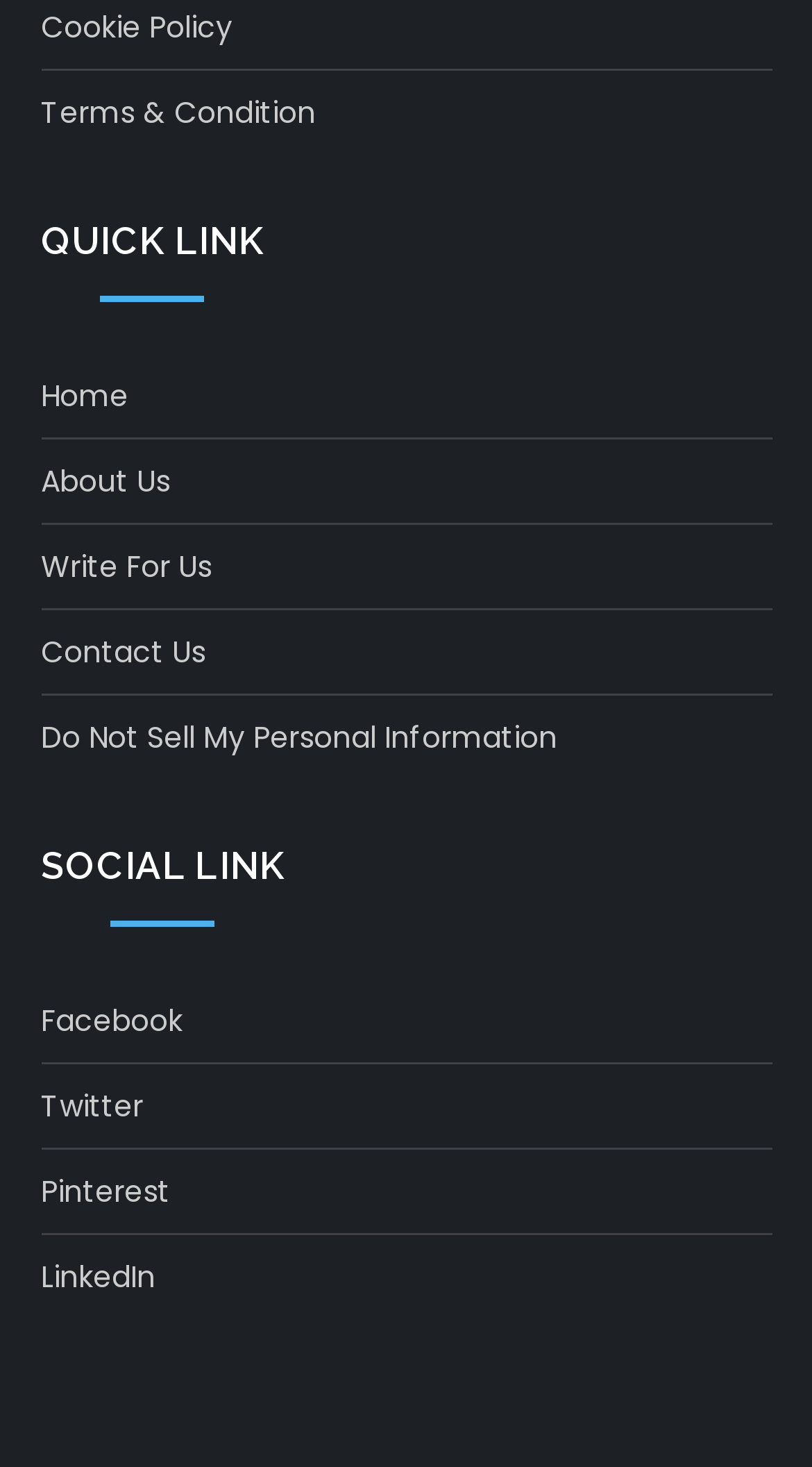Identify the bounding box coordinates of the section to be clicked to complete the task described by the following instruction: "Visit Facebook page". The coordinates should be four float numbers between 0 and 1, formatted as [left, top, right, bottom].

[0.05, 0.677, 0.224, 0.714]